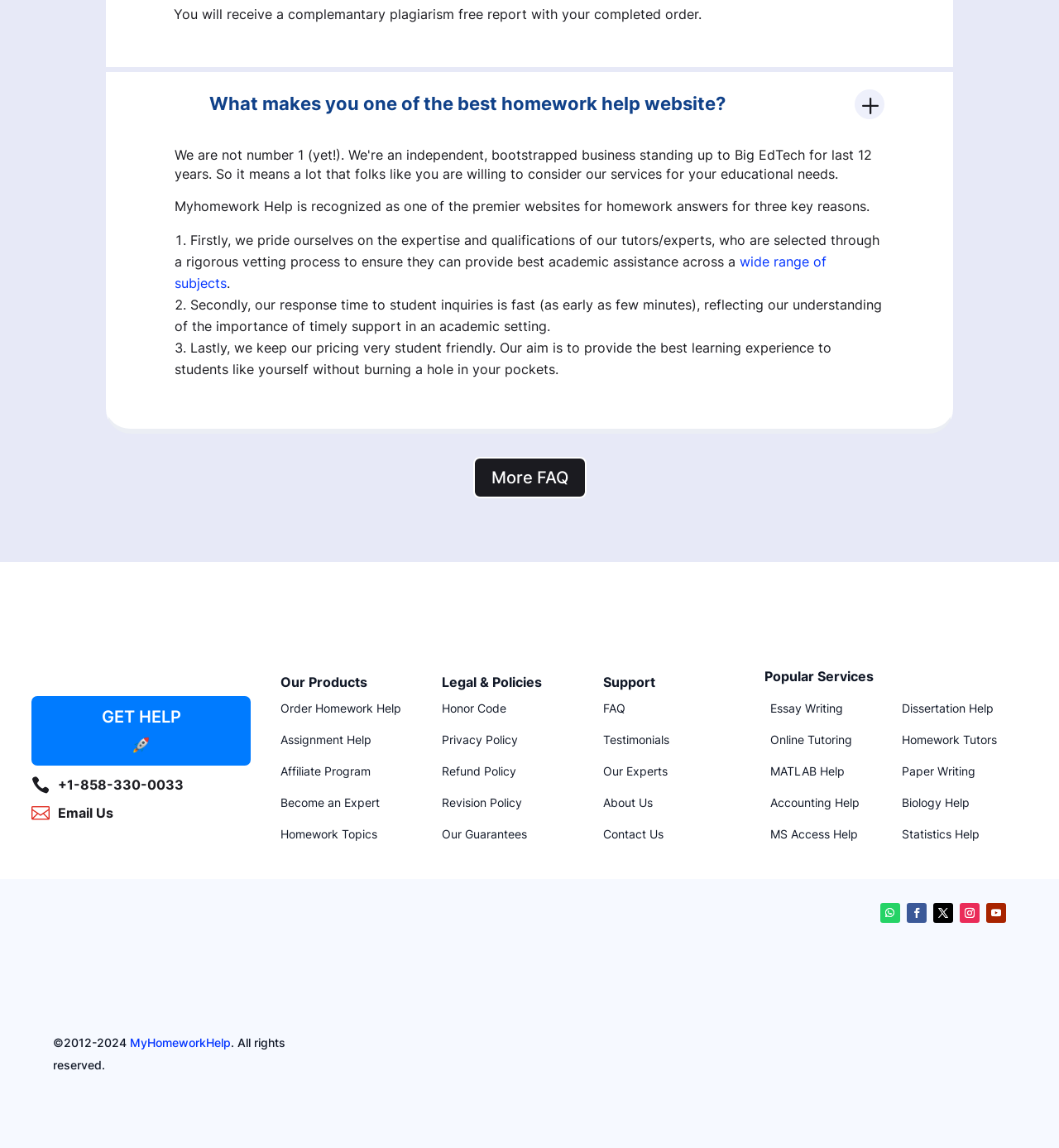Please determine the bounding box coordinates for the element that should be clicked to follow these instructions: "Visit the Support page".

None